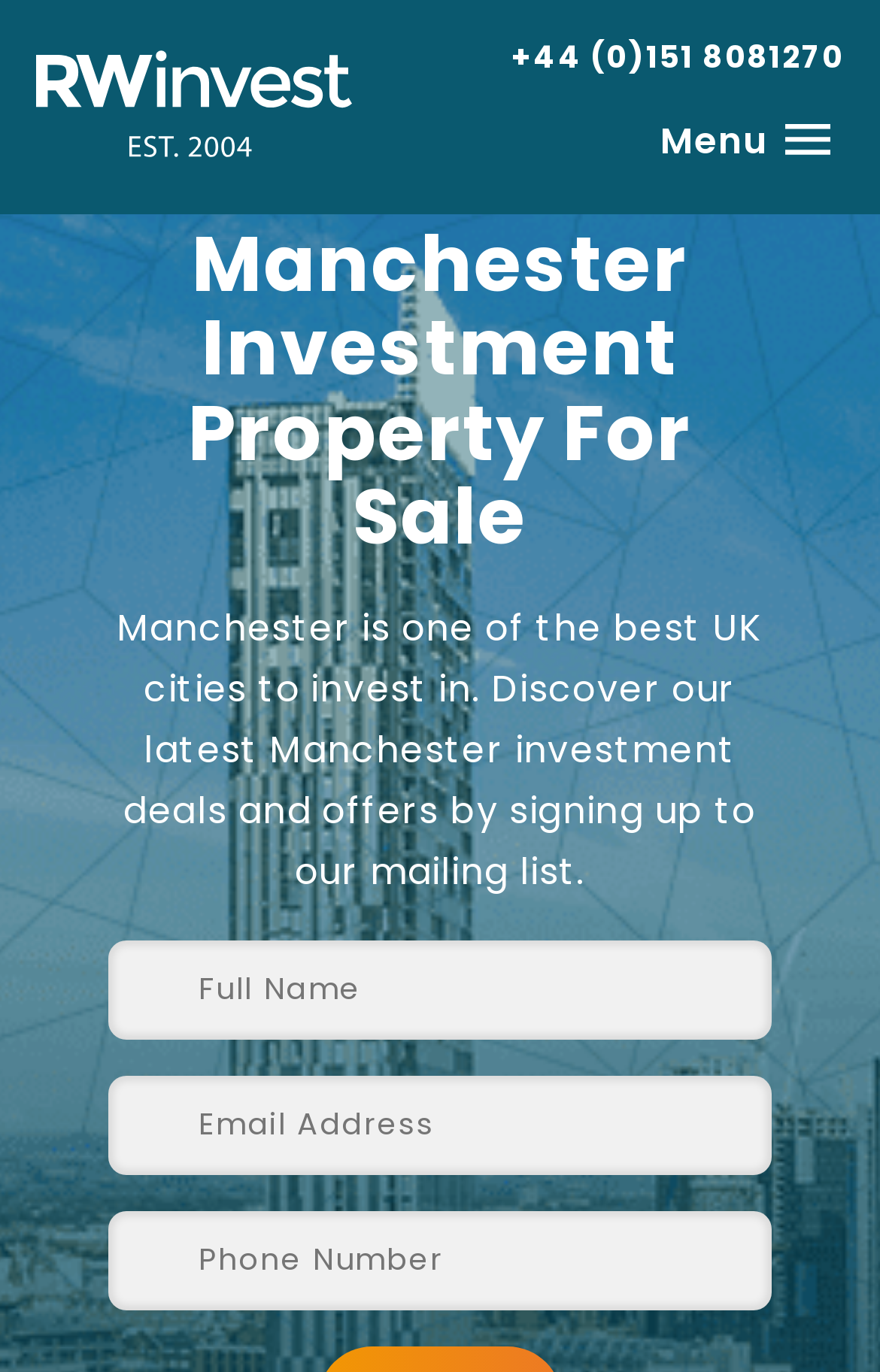How many textboxes are required to sign up?
Please use the image to provide an in-depth answer to the question.

The webpage has three textboxes: 'Full Name', 'Email Address', and 'Phone Number', all of which are marked as required.